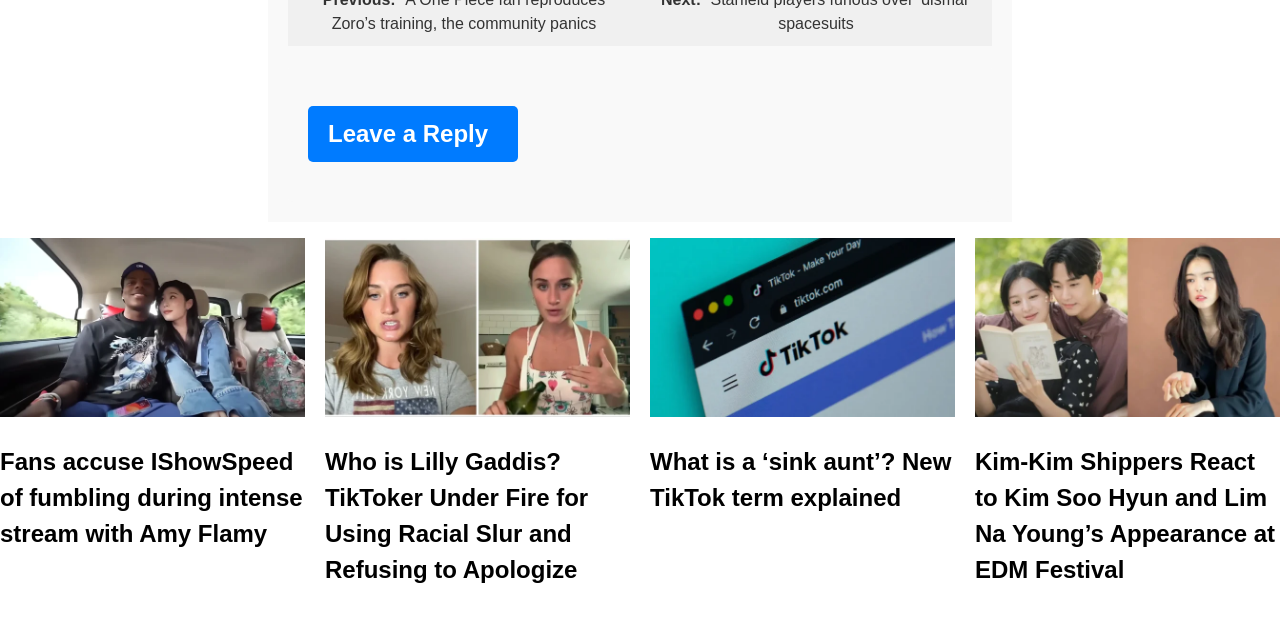Is the email field required?
Kindly offer a detailed explanation using the data available in the image.

The email field is marked with an asterisk (*) and has a description 'Email *', which indicates that it is a required field.